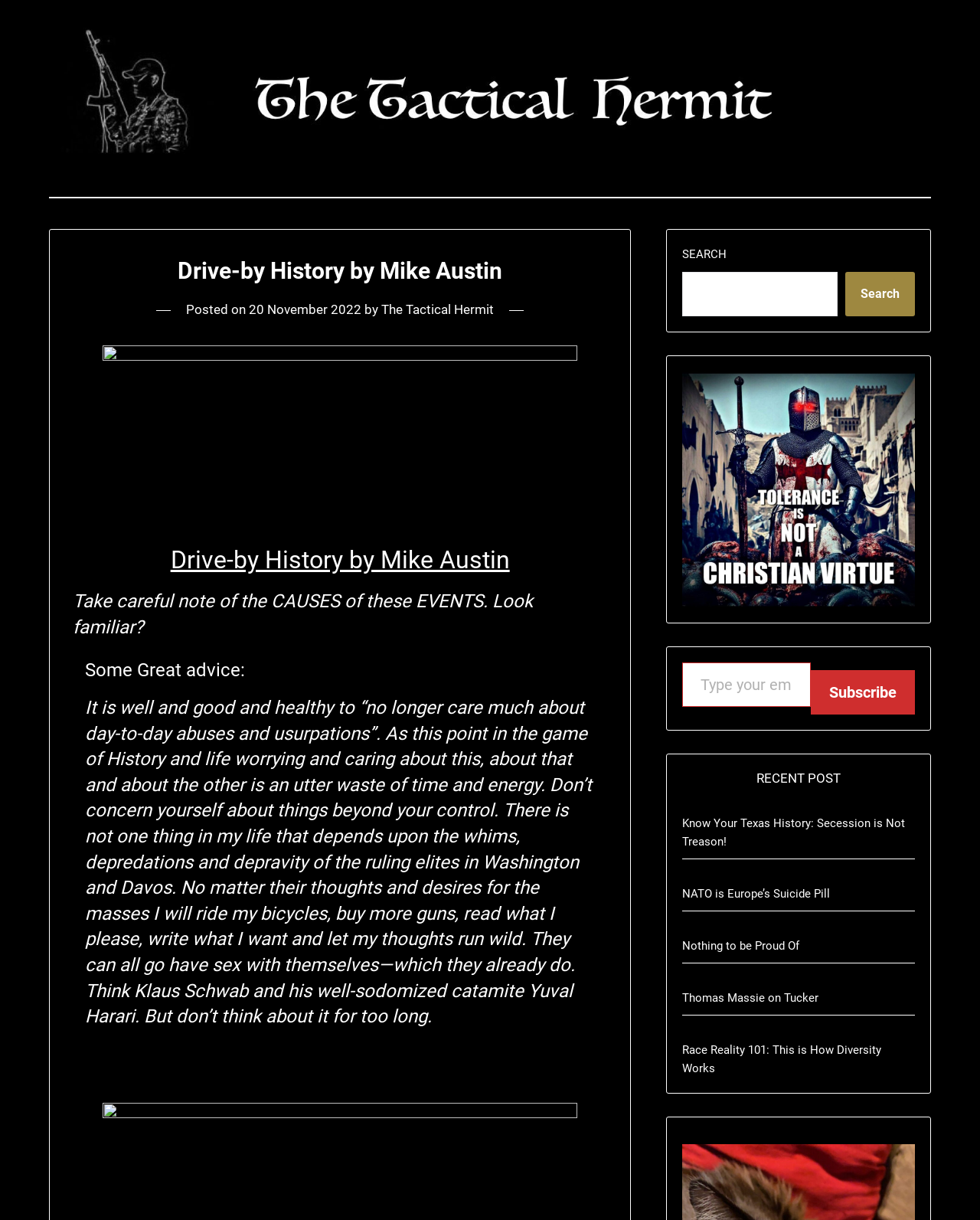Identify and provide the main heading of the webpage.

Drive-by History by Mike Austin